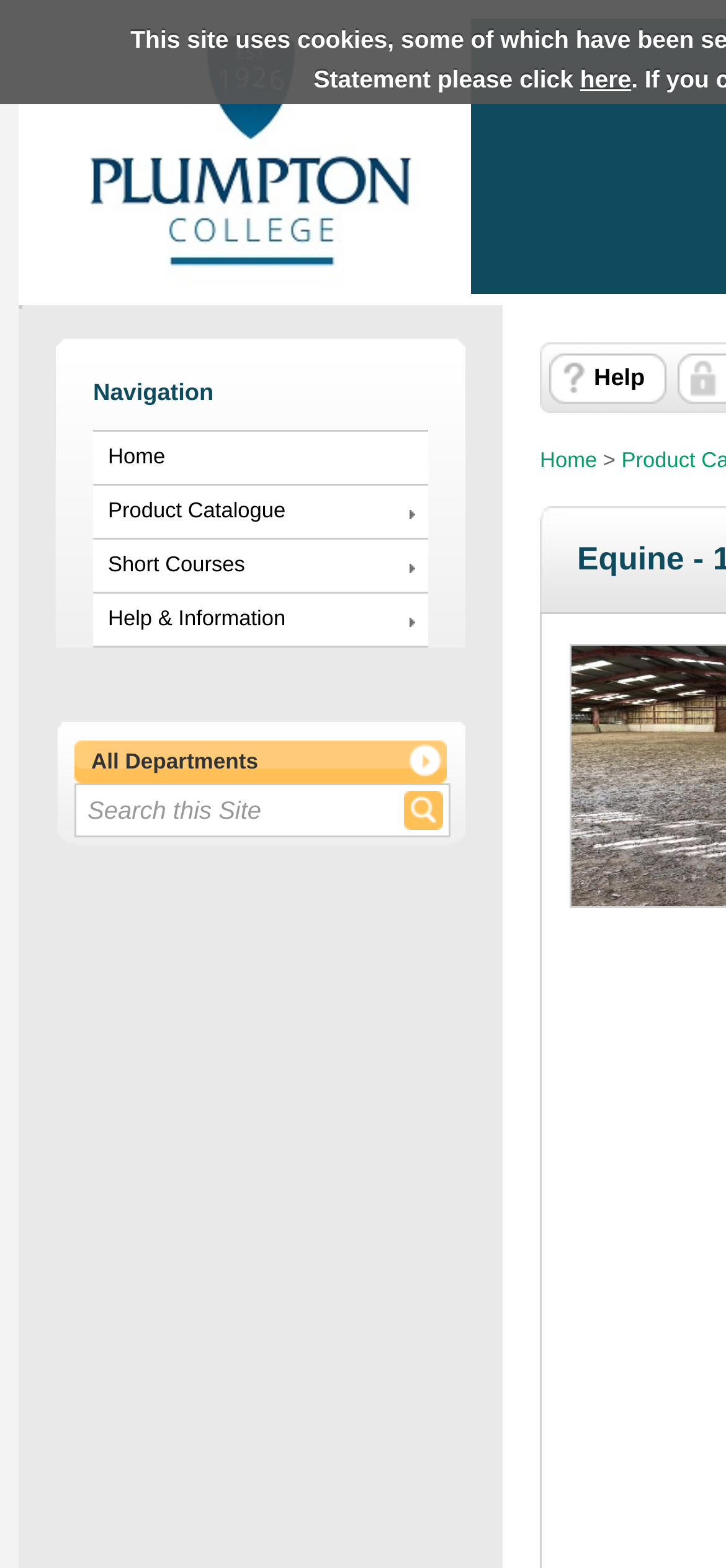Determine the bounding box coordinates for the area you should click to complete the following instruction: "get help and information".

[0.128, 0.378, 0.59, 0.411]